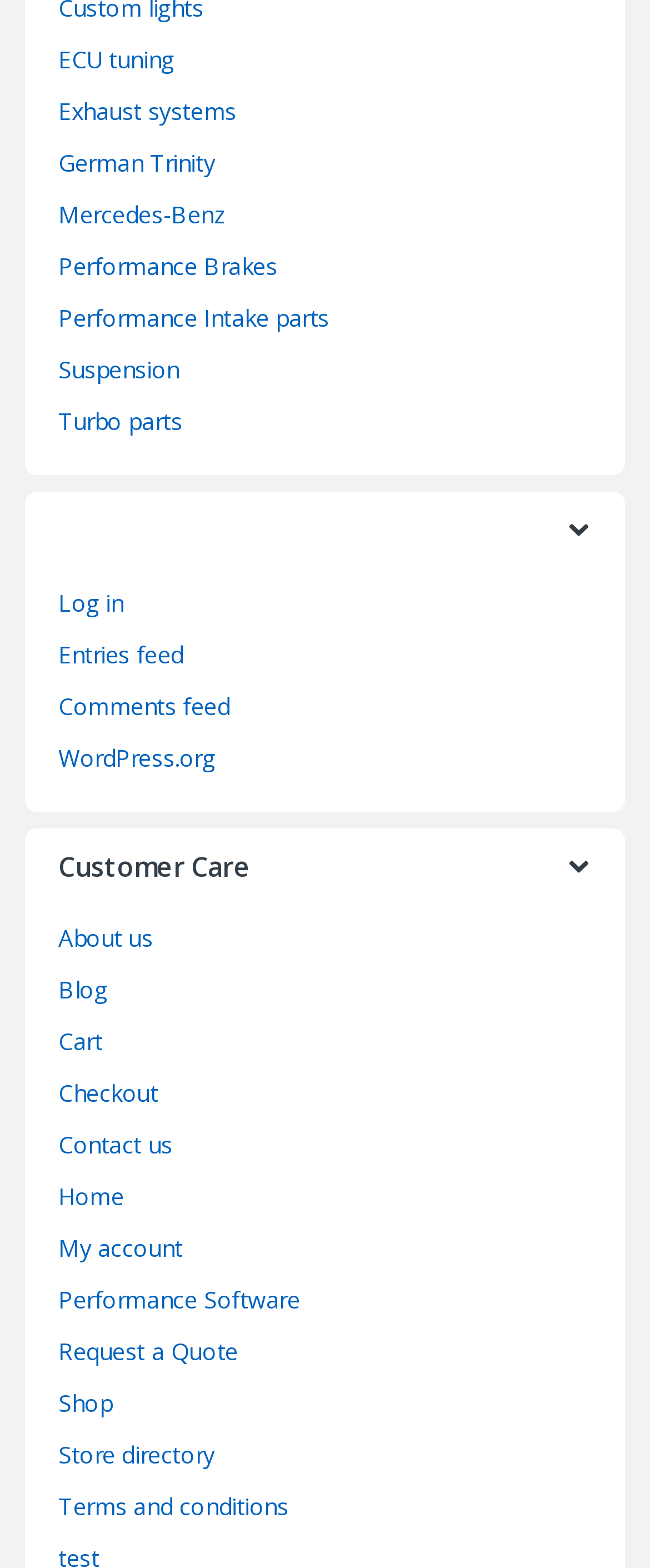Please identify the bounding box coordinates of the region to click in order to complete the task: "View Customer Care". The coordinates must be four float numbers between 0 and 1, specified as [left, top, right, bottom].

[0.038, 0.528, 0.962, 0.579]